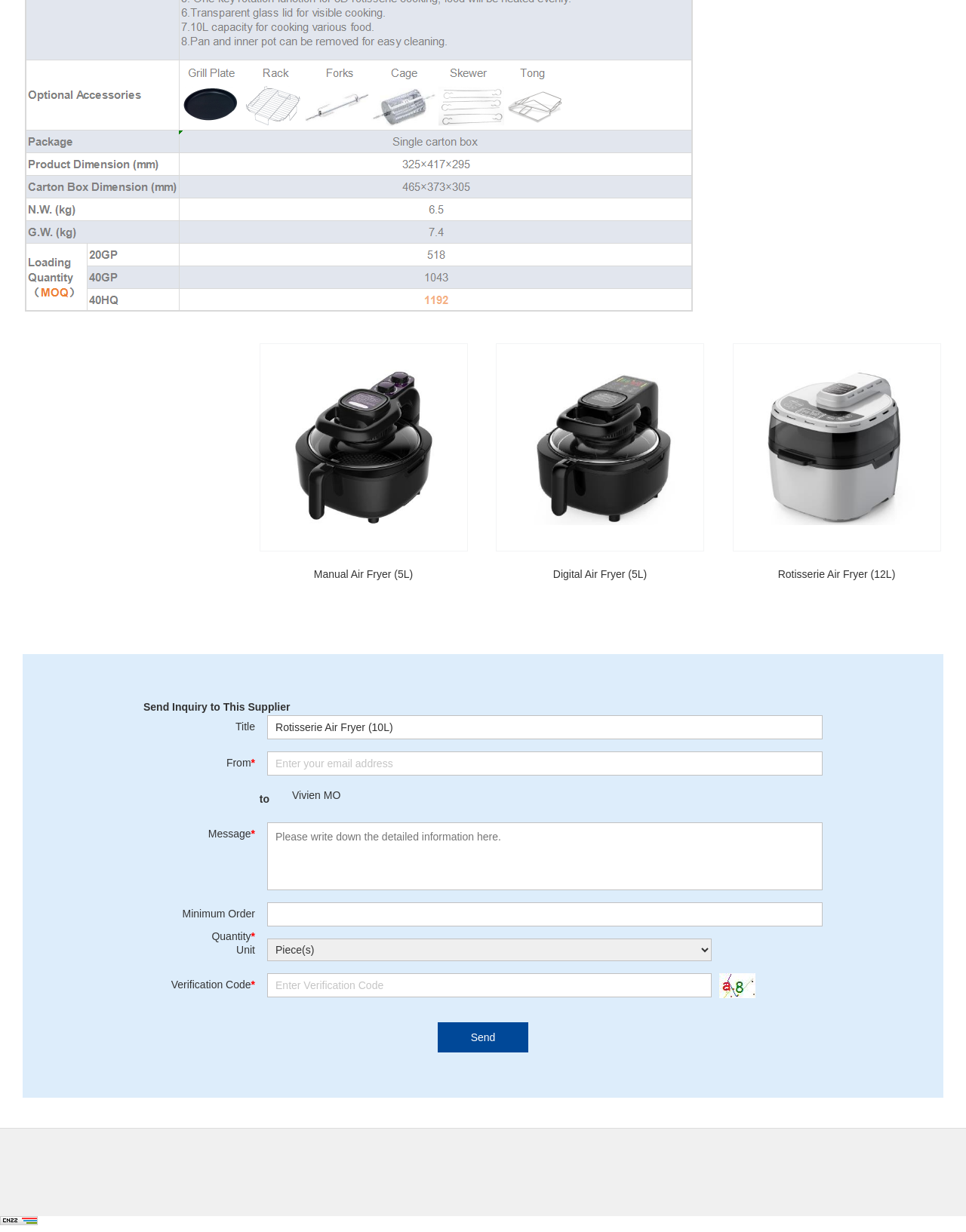What is the name of the person displayed in the 'From' field?
Give a detailed and exhaustive answer to the question.

The name of the person displayed in the 'From' field is 'Vivien MO', which is likely the default sender's name.